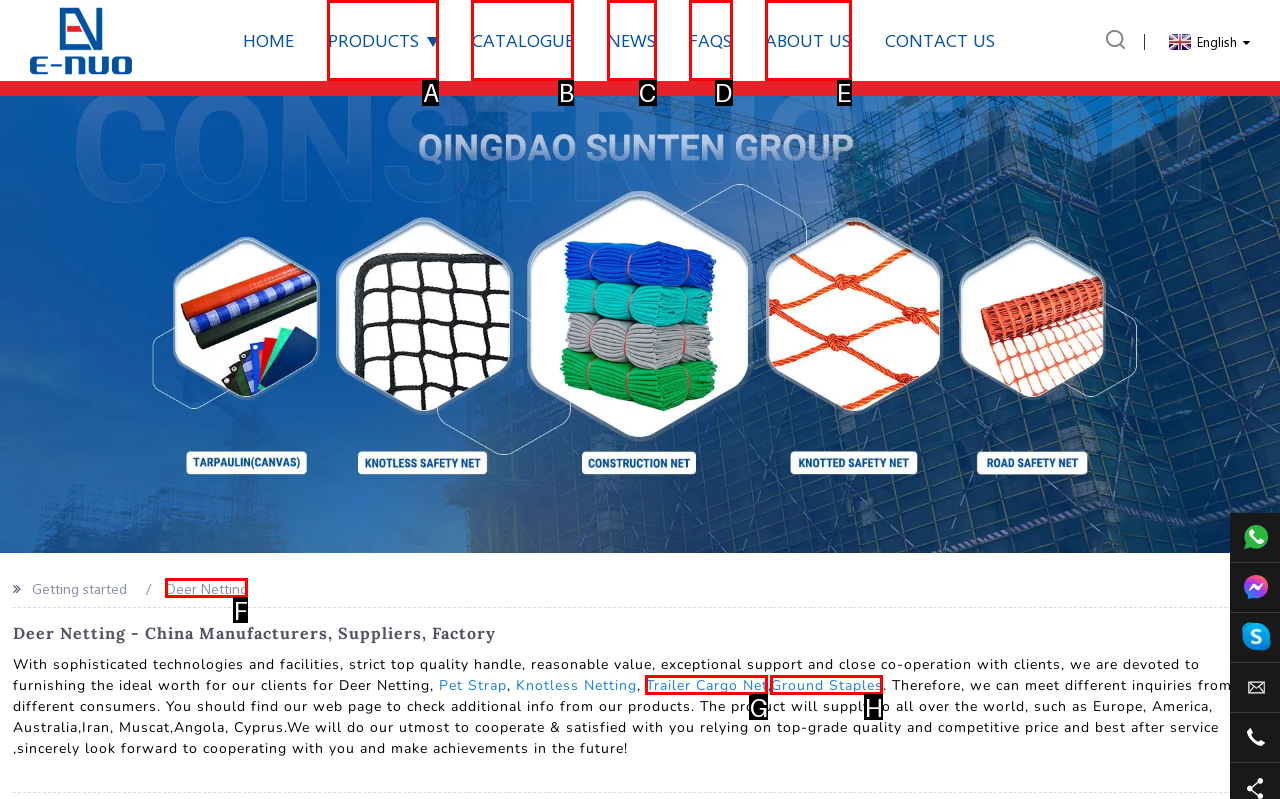From the description: Weekends, select the HTML element that fits best. Reply with the letter of the appropriate option.

None